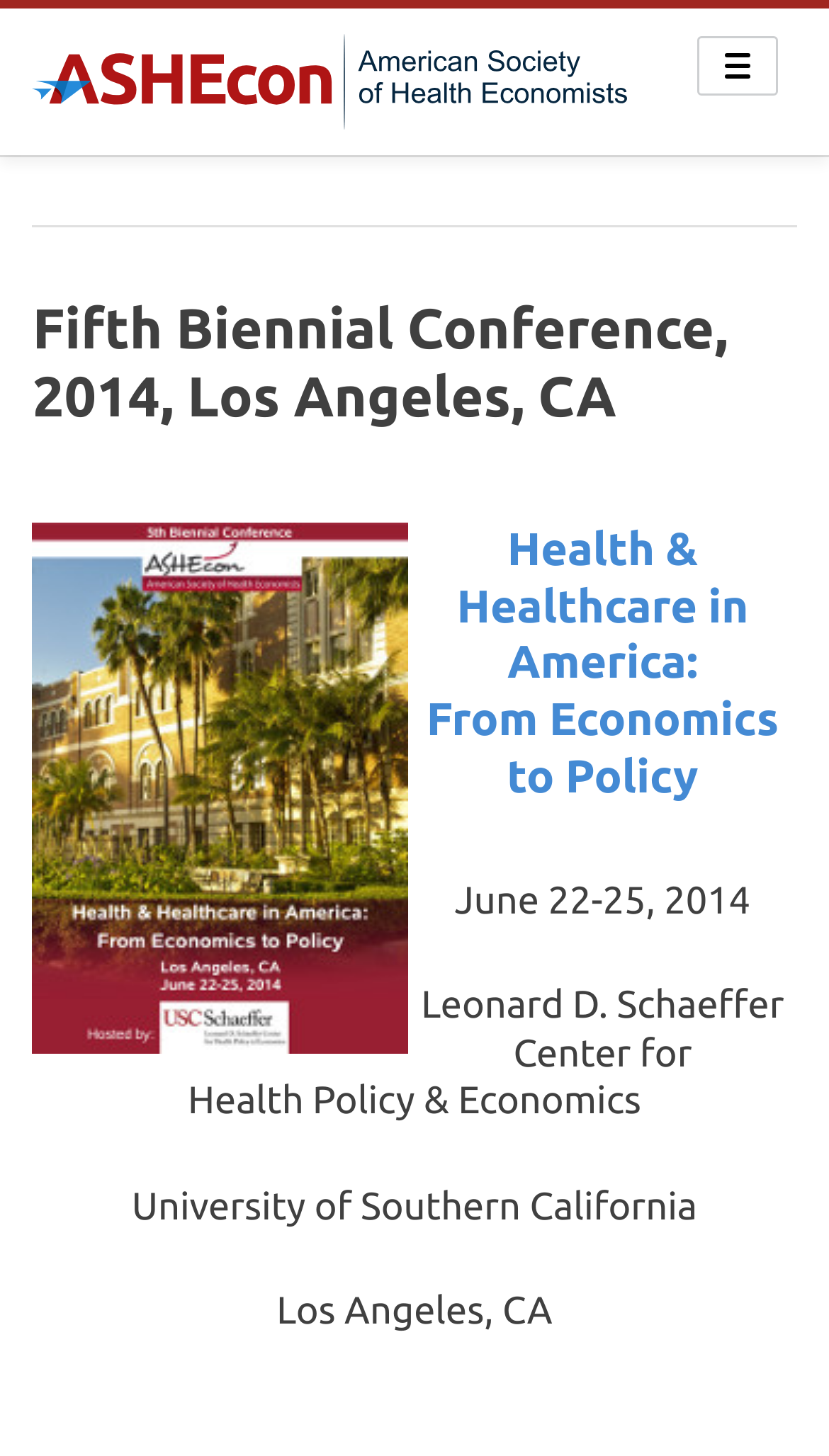What is the university hosting the conference?
Please provide a single word or phrase based on the screenshot.

University of Southern California